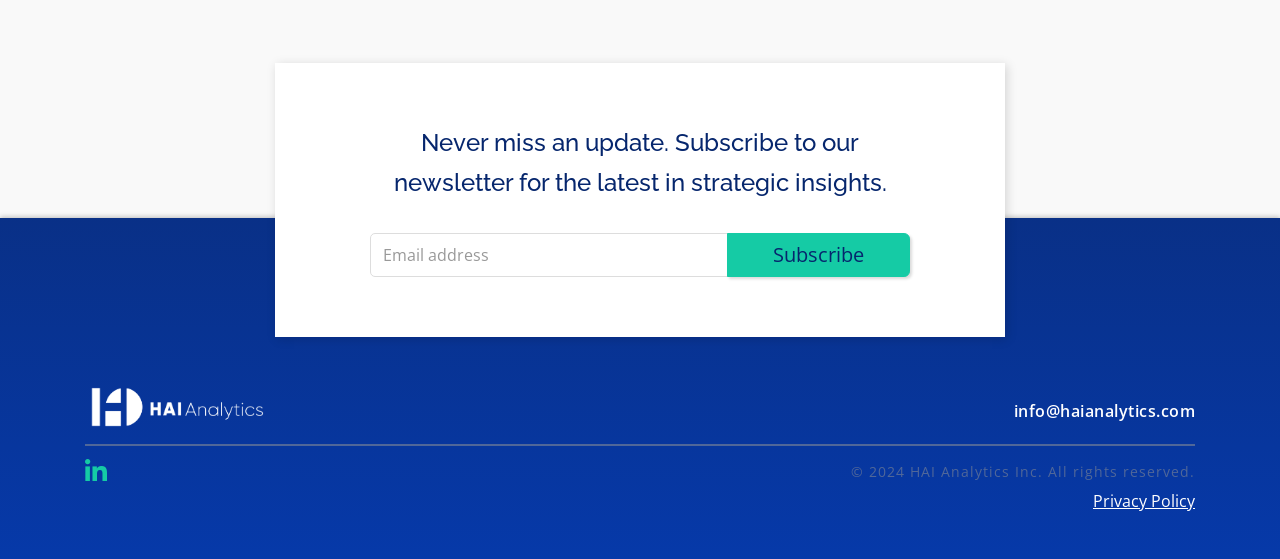Provide a short answer using a single word or phrase for the following question: 
What social media platform is linked?

LinkedIn